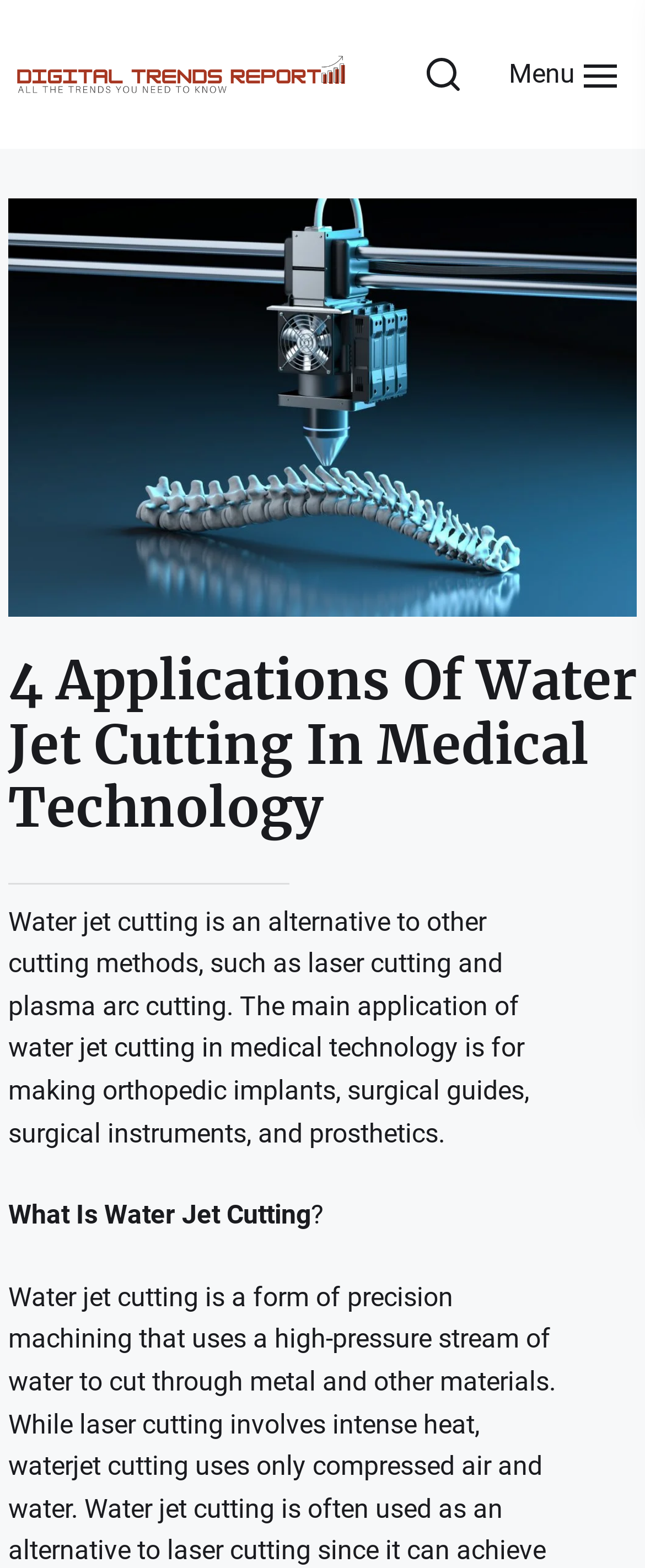Respond with a single word or phrase to the following question: How many types of products are mentioned?

4